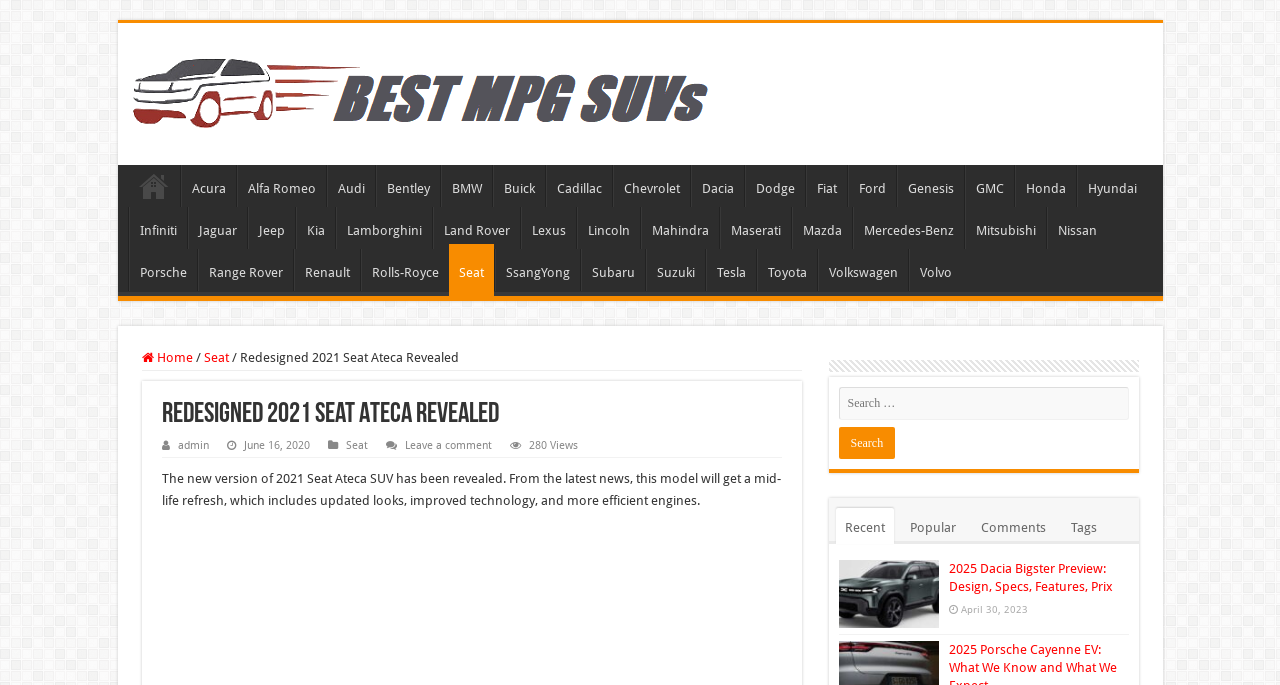Find the bounding box coordinates for the UI element whose description is: "BMW". The coordinates should be four float numbers between 0 and 1, in the format [left, top, right, bottom].

[0.344, 0.241, 0.384, 0.302]